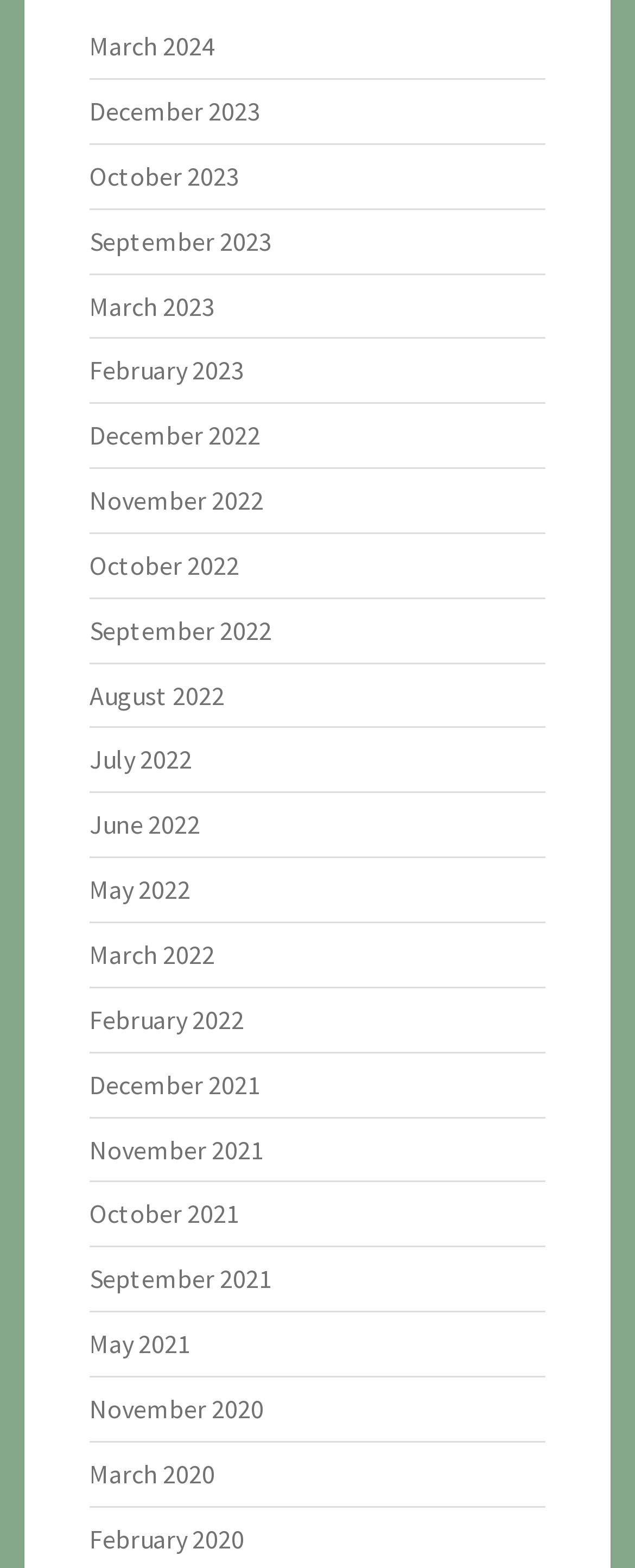How many links are there in total?
Refer to the screenshot and answer in one word or phrase.

22